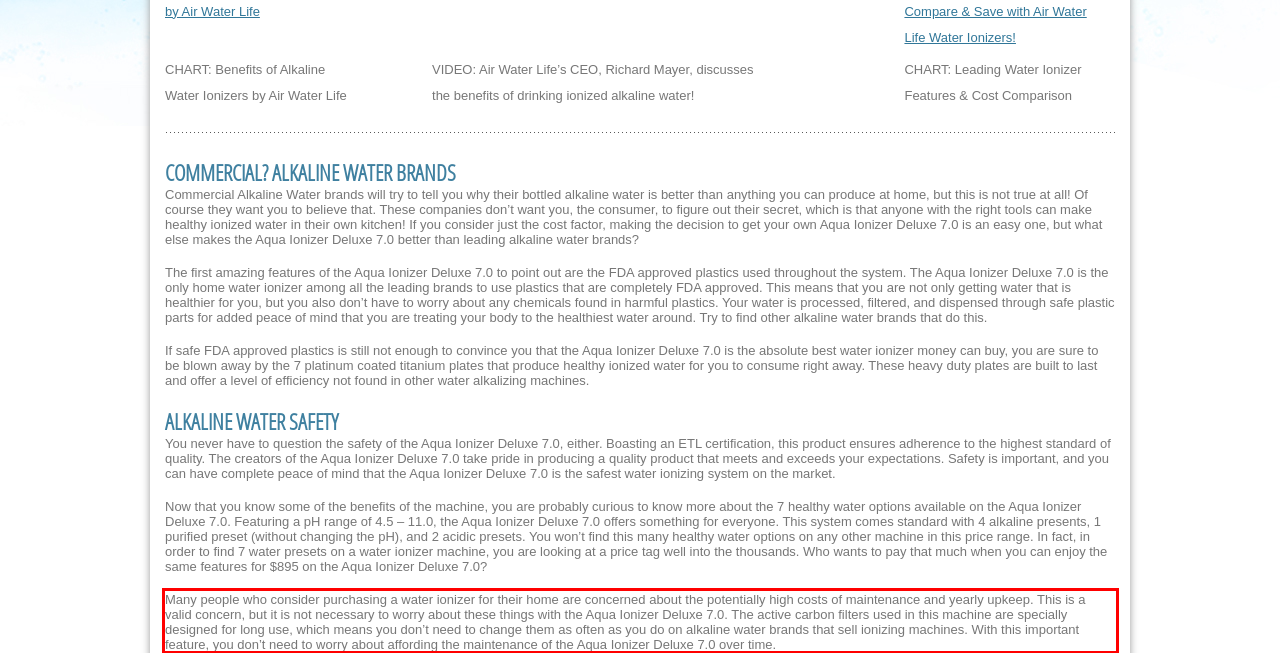Using the provided webpage screenshot, identify and read the text within the red rectangle bounding box.

Many people who consider purchasing a water ionizer for their home are concerned about the potentially high costs of maintenance and yearly upkeep. This is a valid concern, but it is not necessary to worry about these things with the Aqua Ionizer Deluxe 7.0. The active carbon filters used in this machine are specially designed for long use, which means you don’t need to change them as often as you do on alkaline water brands that sell ionizing machines. With this important feature, you don’t need to worry about affording the maintenance of the Aqua Ionizer Deluxe 7.0 over time.